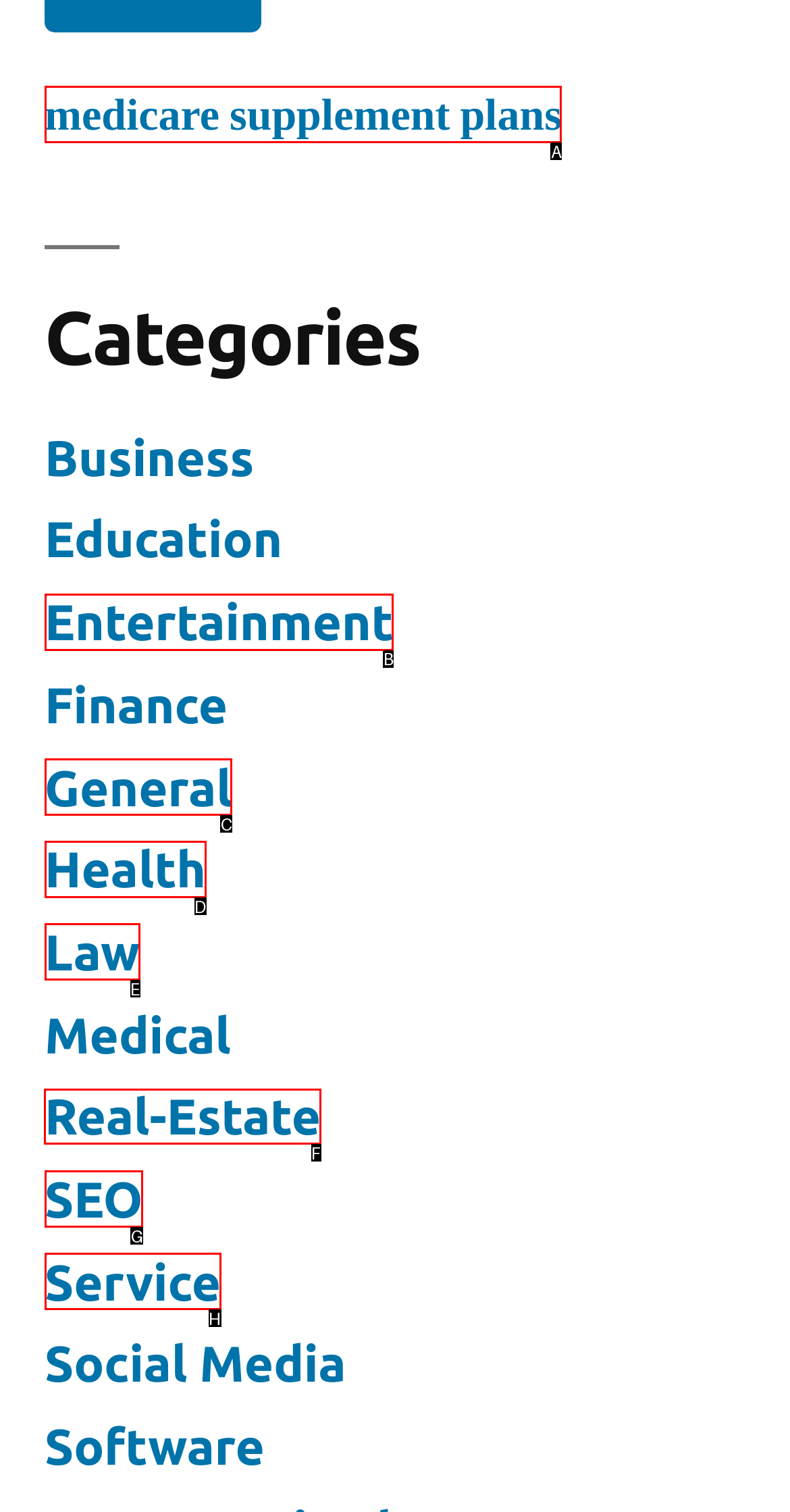What is the letter of the UI element you should click to browse Real-Estate category? Provide the letter directly.

F